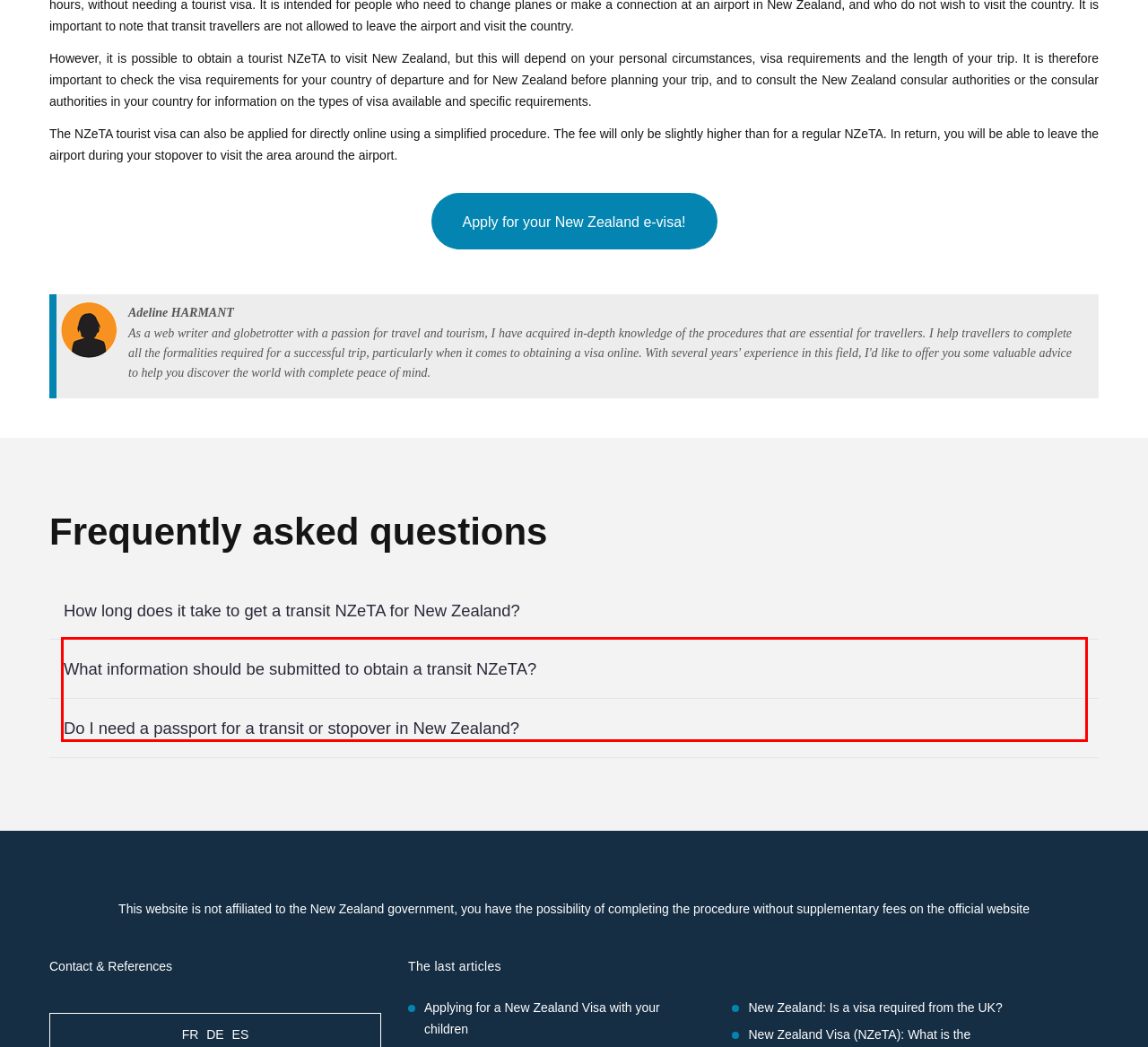You are provided with a screenshot of a webpage that includes a red bounding box. Extract and generate the text content found within the red bounding box.

The time taken to obtain a New Zealand Electronic Travel Authority (NZeTA) transit permit for New Zealand varies depending on the type of application and the processing chosen. For a standard application, it can take anywhere from a few hours to 72 hours. It is therefore important to submit your application well in advance of your trip to avoid any delays or problems. It is advisable to apply for your NZeTA at least 72 hours before your departure to ensure you have time to receive confirmation before your trip.